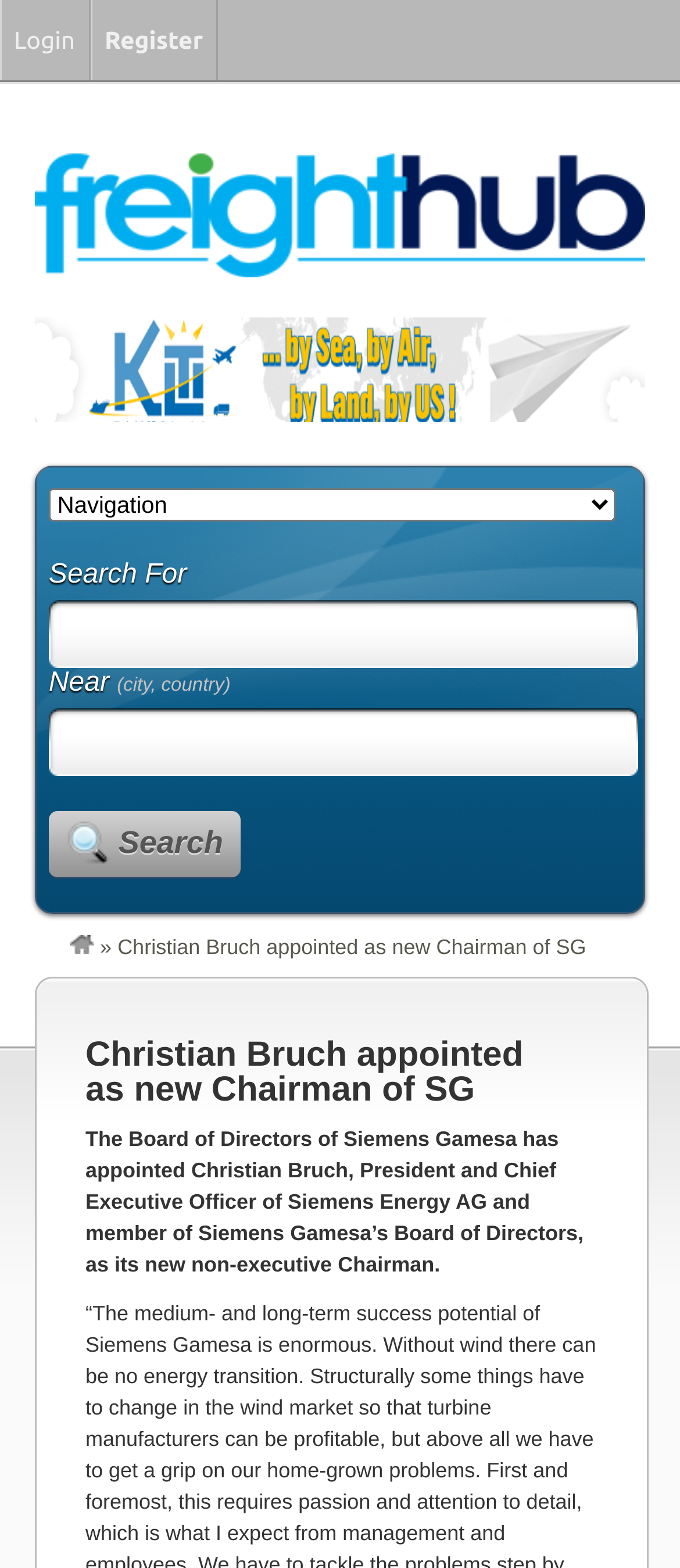Determine the bounding box coordinates of the clickable element to achieve the following action: 'Click the link to FreightHub'. Provide the coordinates as four float values between 0 and 1, formatted as [left, top, right, bottom].

[0.103, 0.596, 0.138, 0.612]